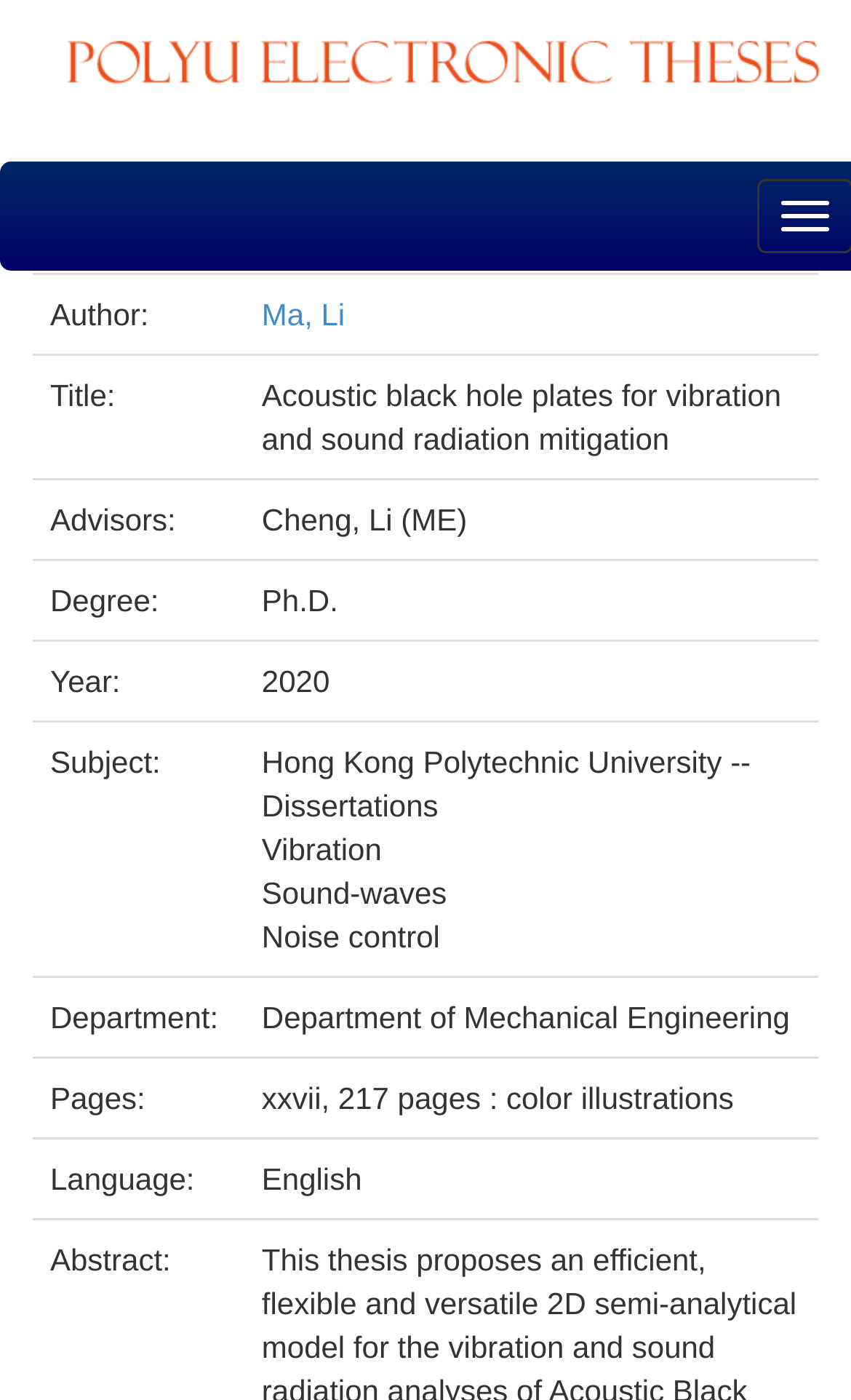What is the degree of the author?
Using the information from the image, provide a comprehensive answer to the question.

The degree of the author can be found in the gridcell with the label 'Degree:' which is located in the fourth row of the table. The corresponding value is 'Ph.D.'.